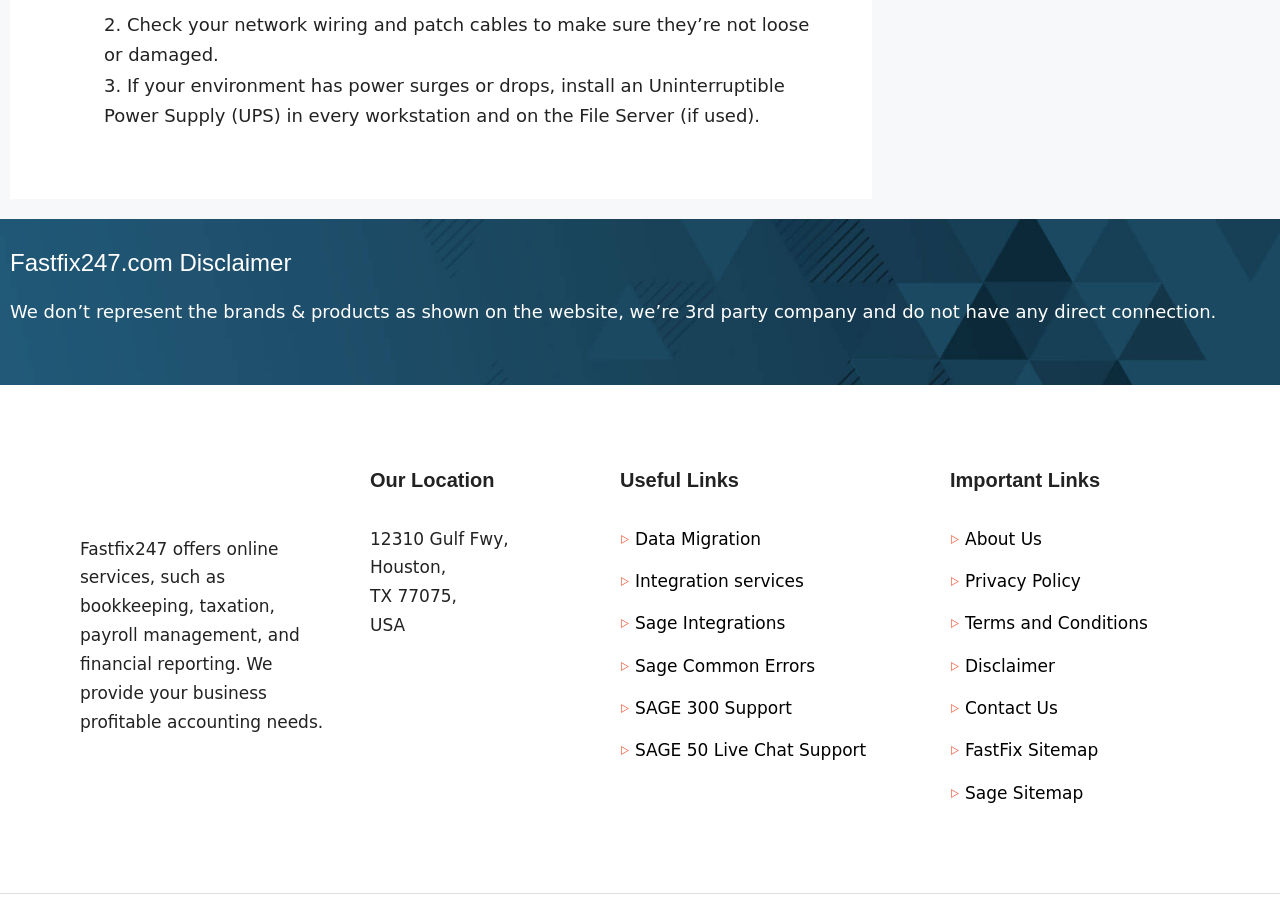What services does Fastfix247 offer?
Provide a detailed answer to the question using information from the image.

According to the StaticText element, Fastfix247 offers online services such as bookkeeping, taxation, payroll management, and financial reporting, which are all related to accounting.